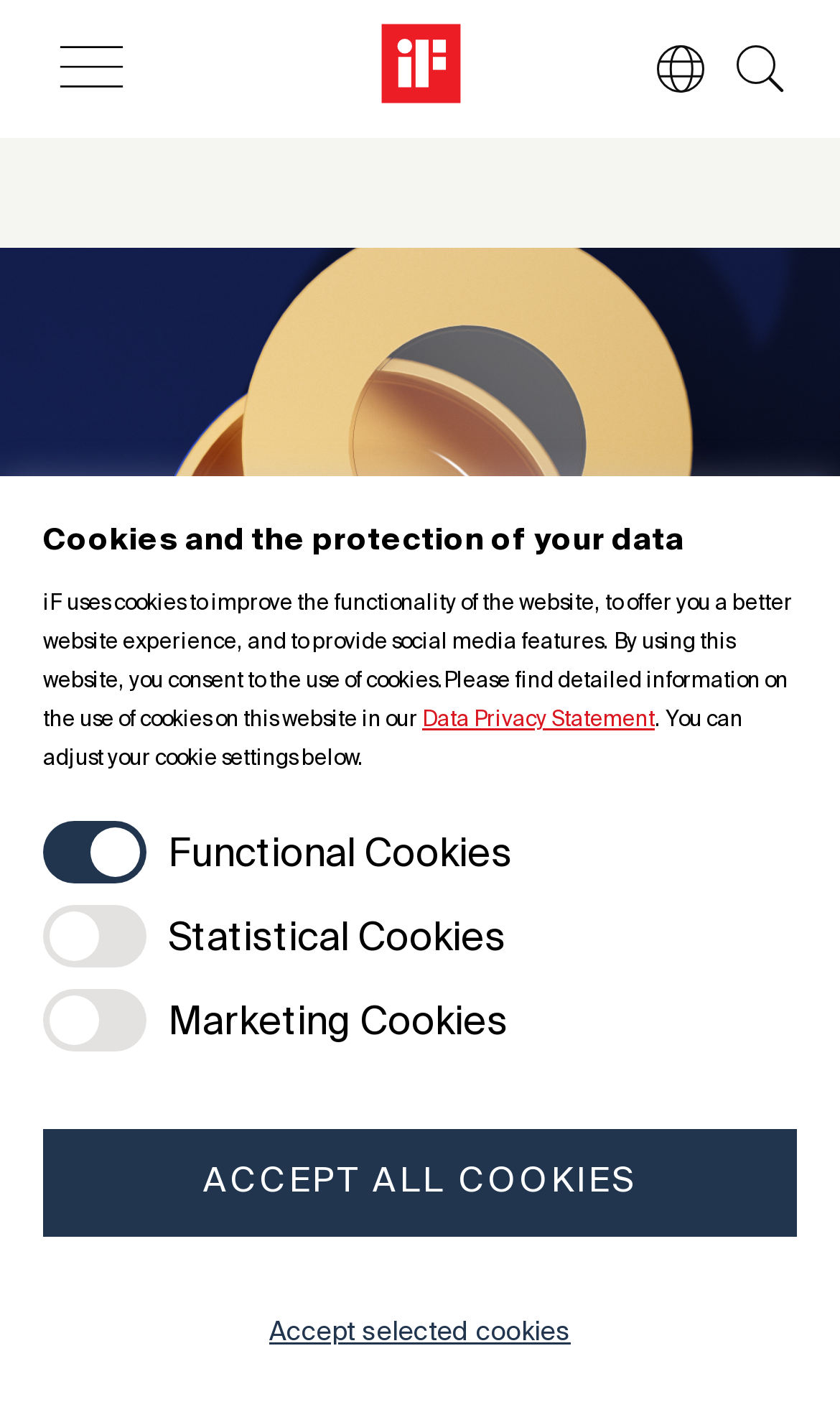Using the element description: "Tableware/Cookware", determine the bounding box coordinates. The coordinates should be in the format [left, top, right, bottom], with values between 0 and 1.

[0.282, 0.721, 0.708, 0.785]